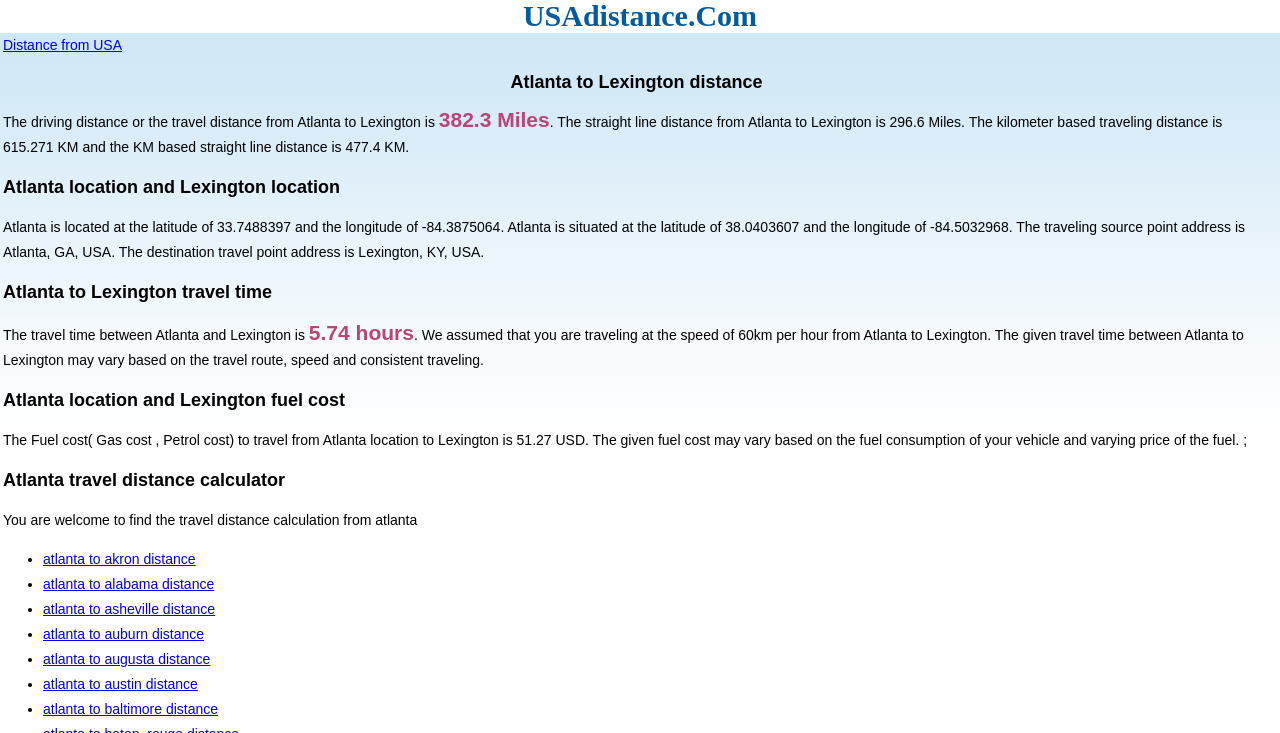Please provide the bounding box coordinate of the region that matches the element description: atlanta to austin distance. Coordinates should be in the format (top-left x, top-left y, bottom-right x, bottom-right y) and all values should be between 0 and 1.

[0.034, 0.922, 0.155, 0.944]